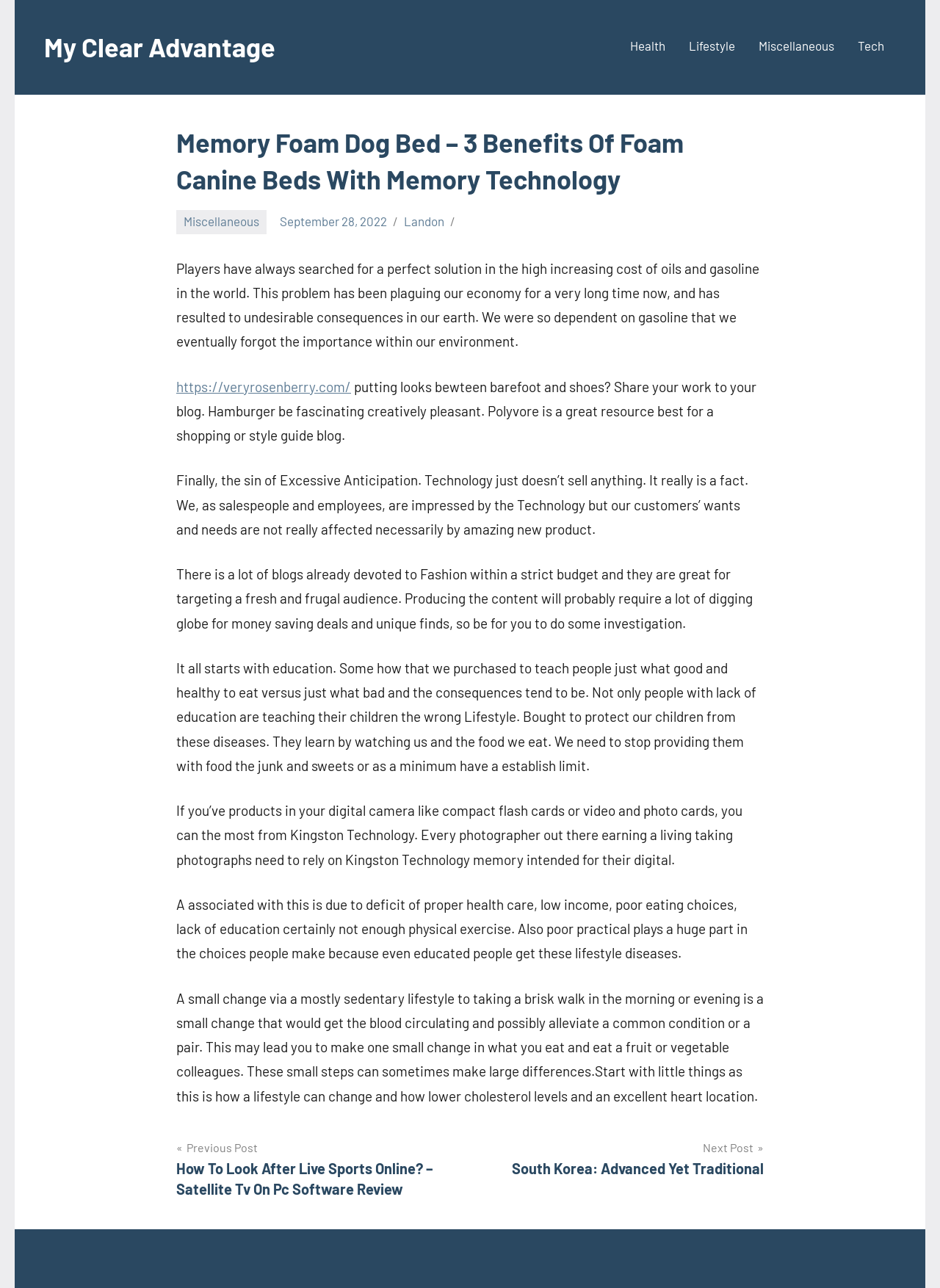Answer with a single word or phrase: 
What is the date of the article?

September 28, 2022